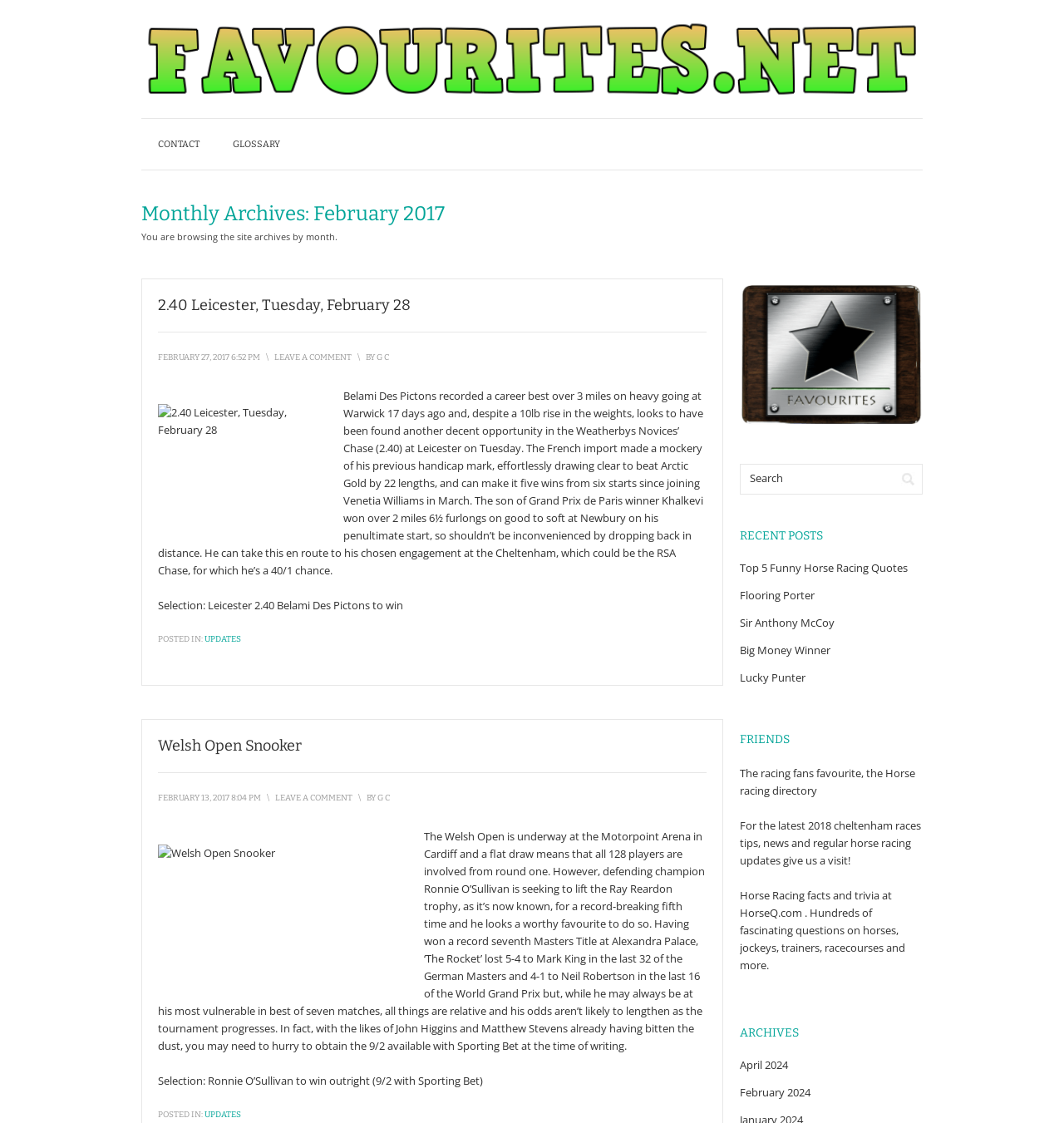Provide a short answer to the following question with just one word or phrase: What is the name of the snooker player mentioned in the second article?

Ronnie O’Sullivan